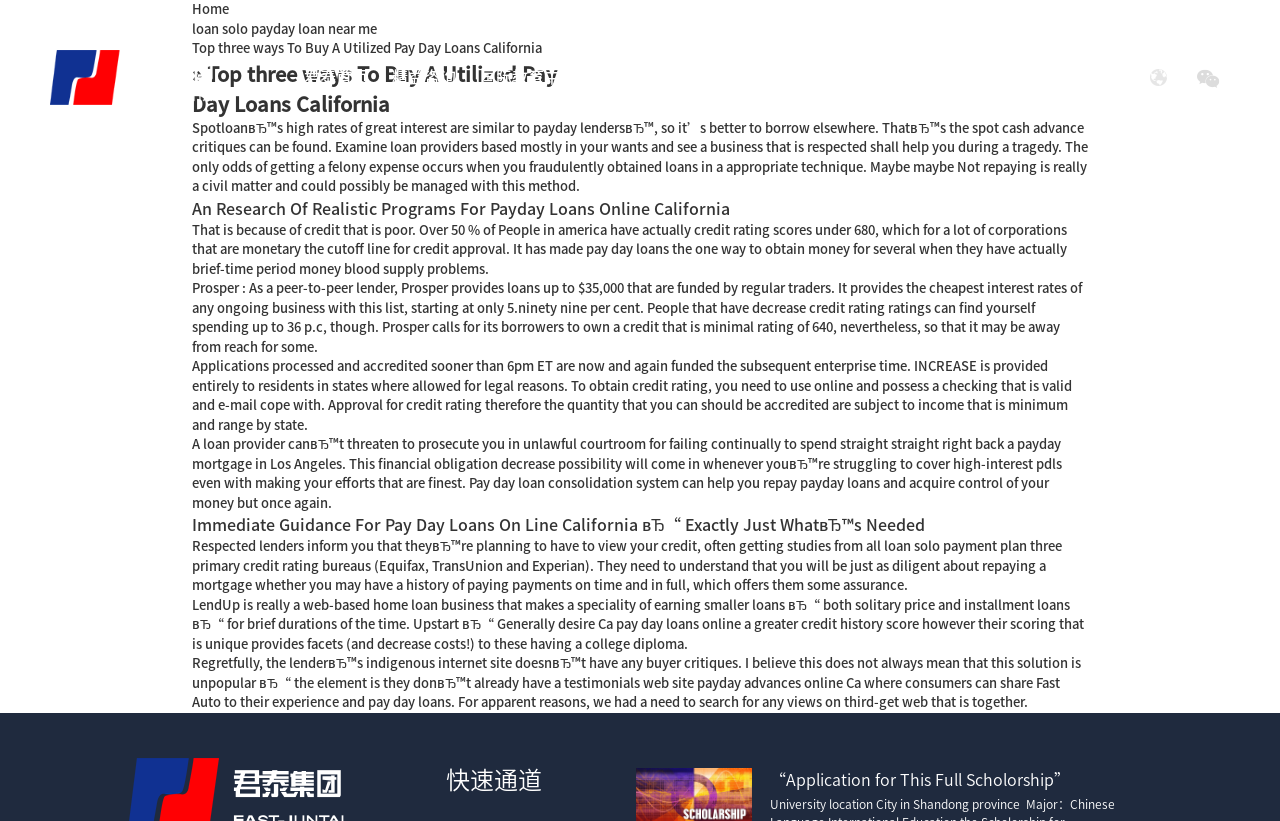Determine which piece of text is the heading of the webpage and provide it.

» Top three ways To Buy A Utilized Pay Day Loans California